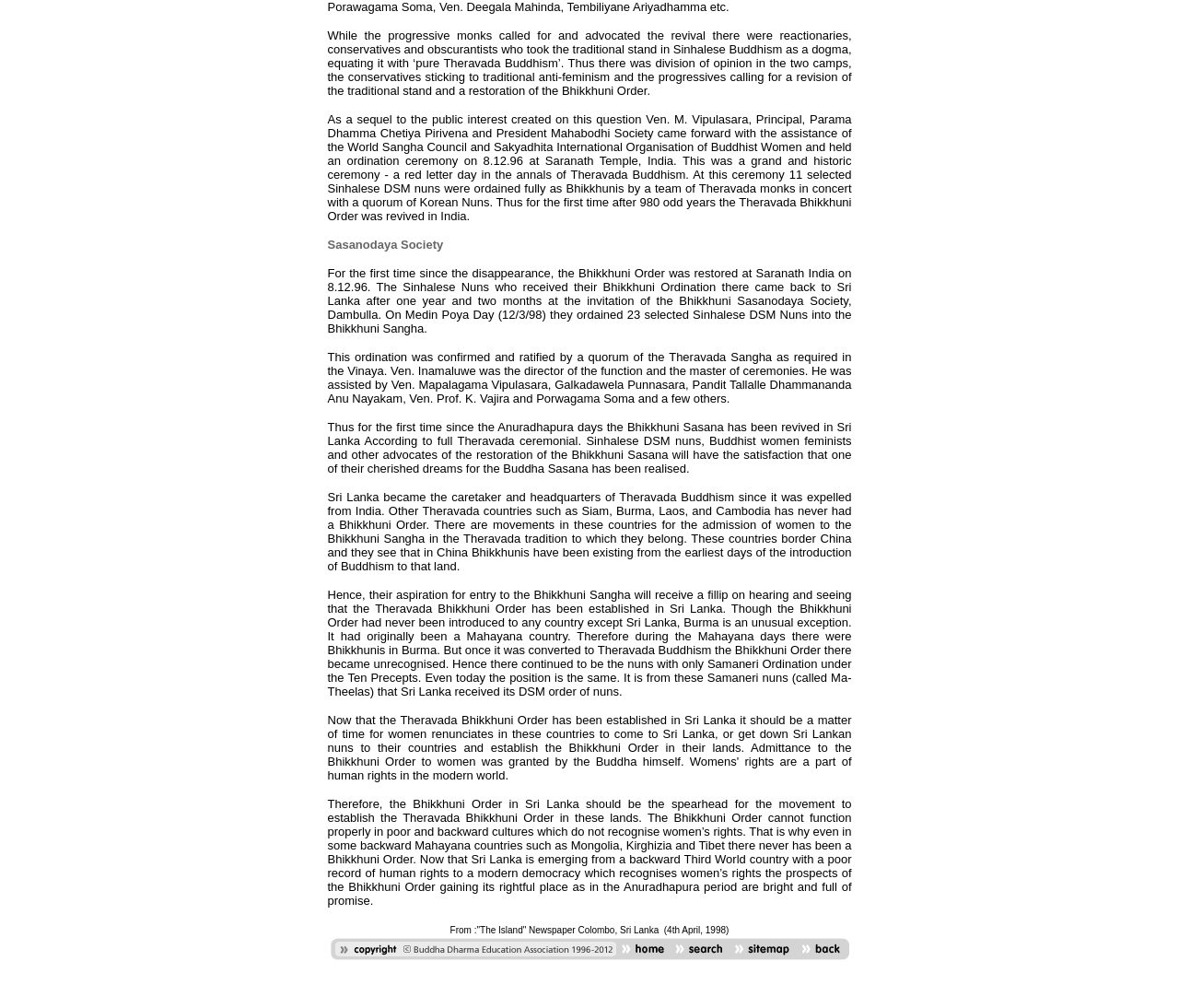Examine the image carefully and respond to the question with a detailed answer: 
What is the content of the StaticText element?

I looked at the OCR text of the StaticText element with bounding box coordinates [0.498, 0.969, 0.502, 0.984] and found that it contains a non-breaking space character, represented as ' '.